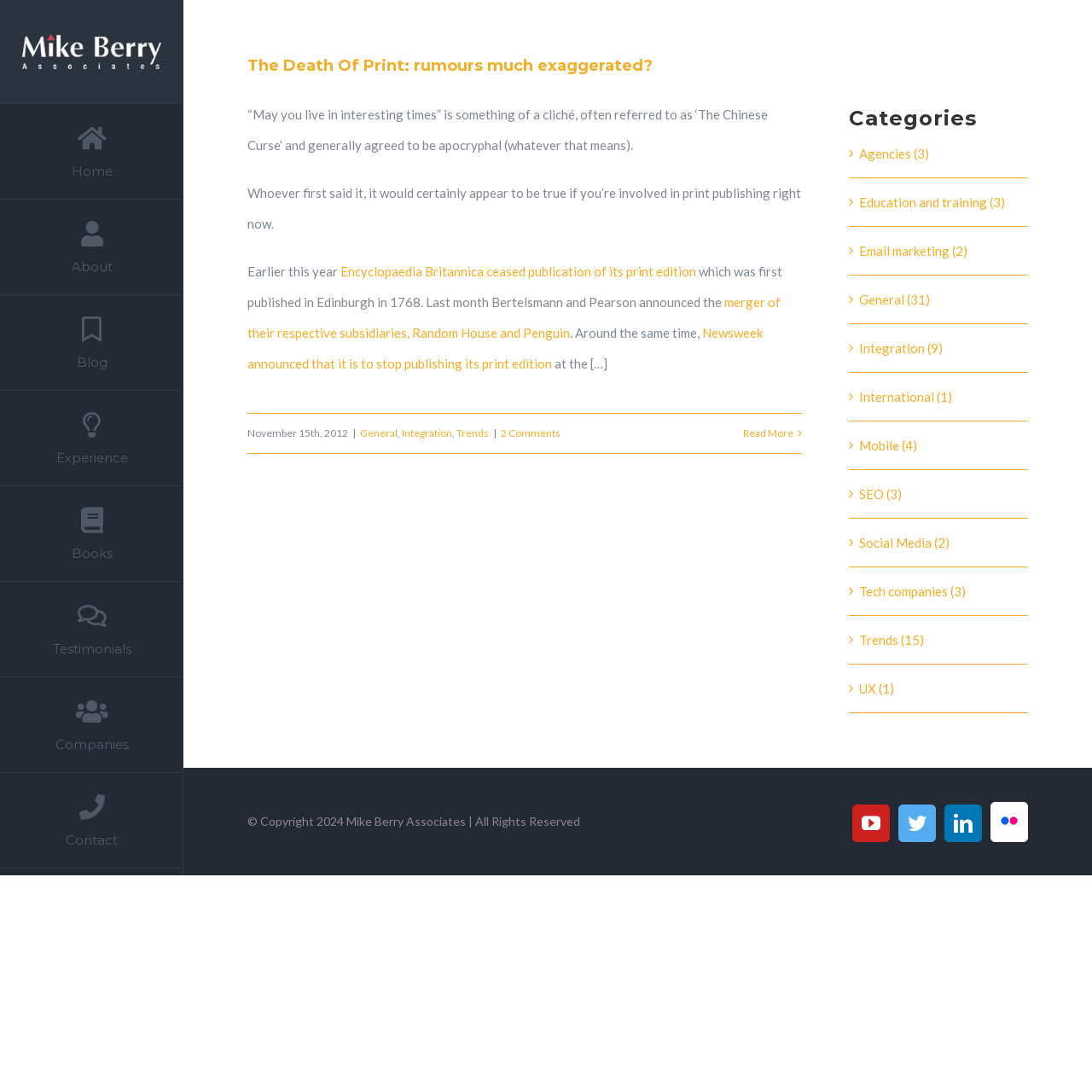Reply to the question with a single word or phrase:
What is the date of the article?

November 15th, 2012